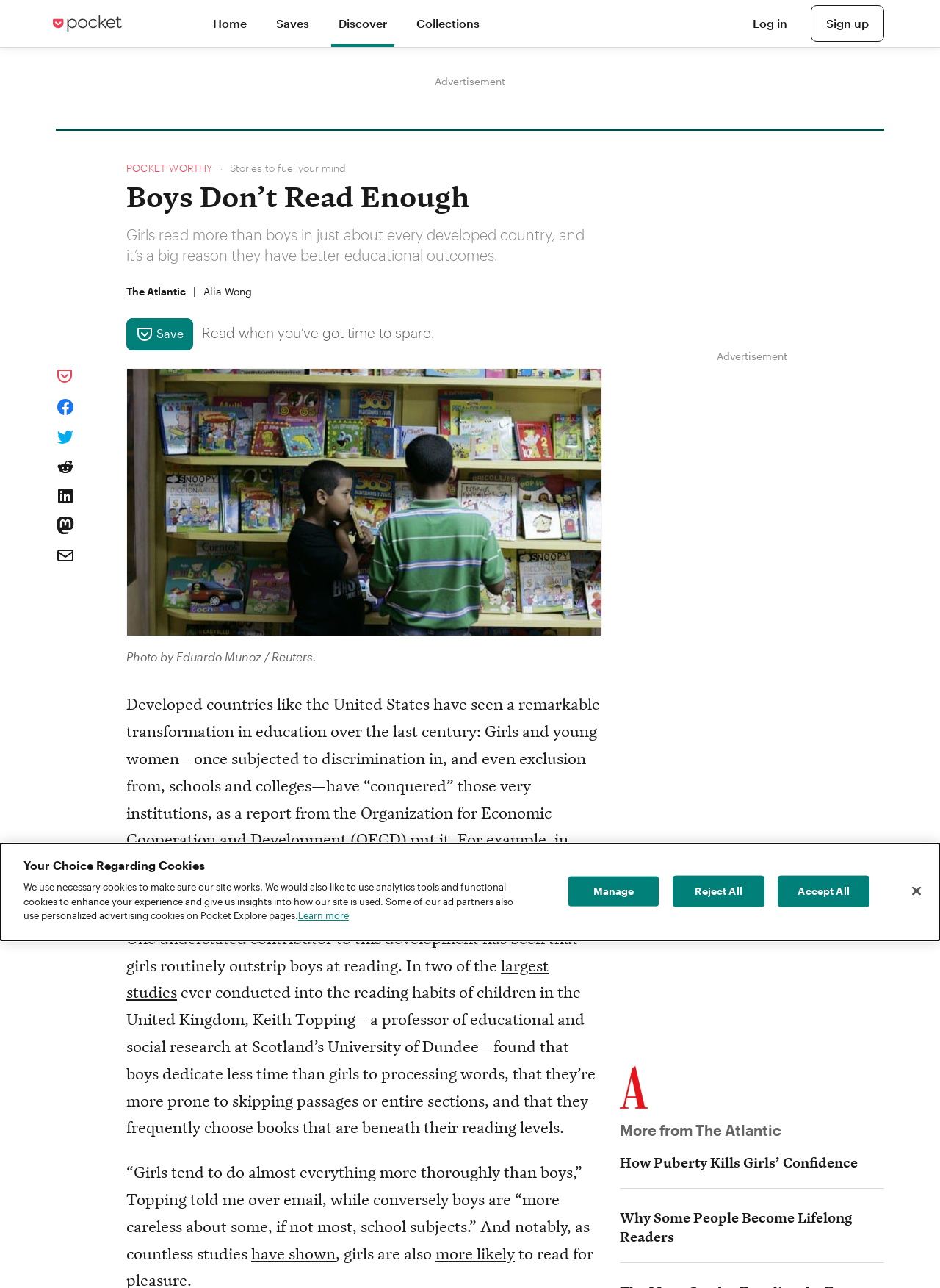Find the bounding box coordinates corresponding to the UI element with the description: "How Puberty Kills Girls’ Confidence". The coordinates should be formatted as [left, top, right, bottom], with values as floats between 0 and 1.

[0.659, 0.894, 0.941, 0.909]